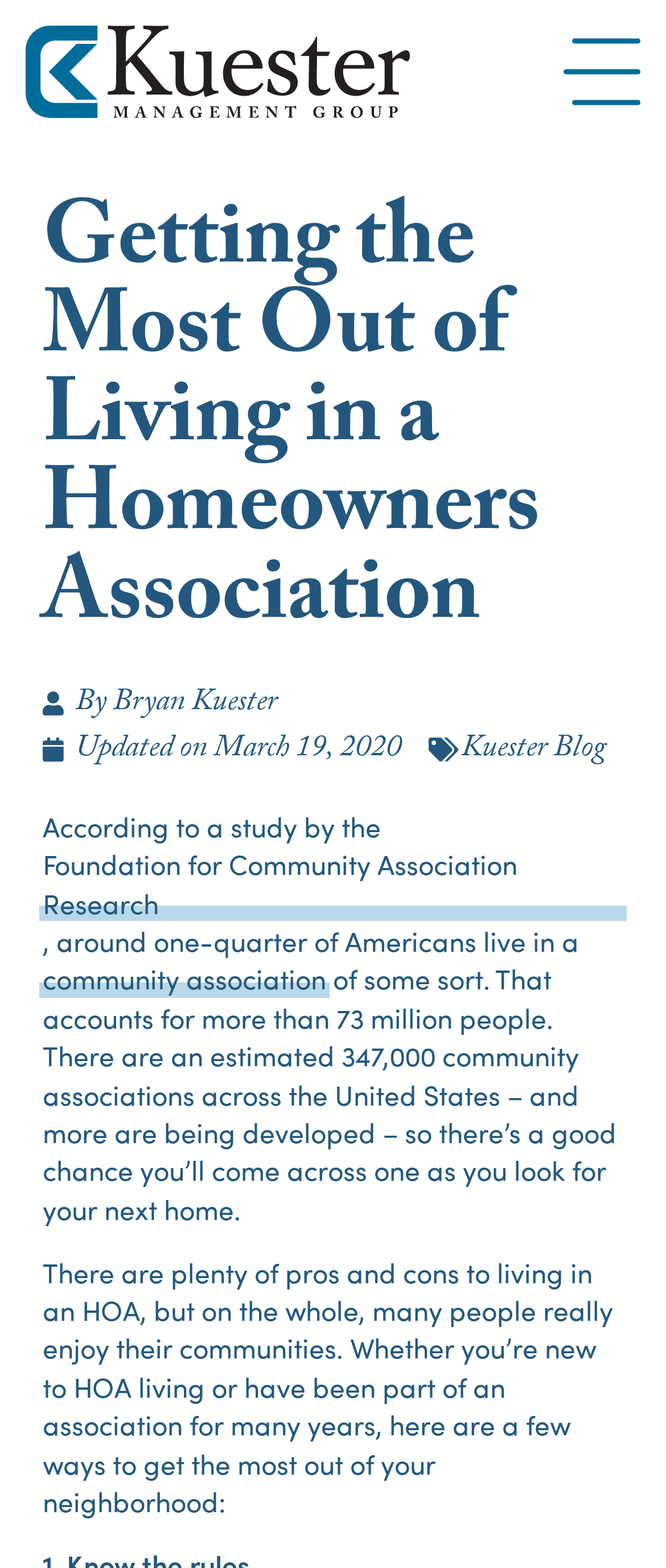What percentage of Americans live in a community association?
Refer to the image and give a detailed answer to the question.

According to the text, 'around one-quarter of Americans live in a community association of some sort.' This information is provided in the first paragraph of the webpage.